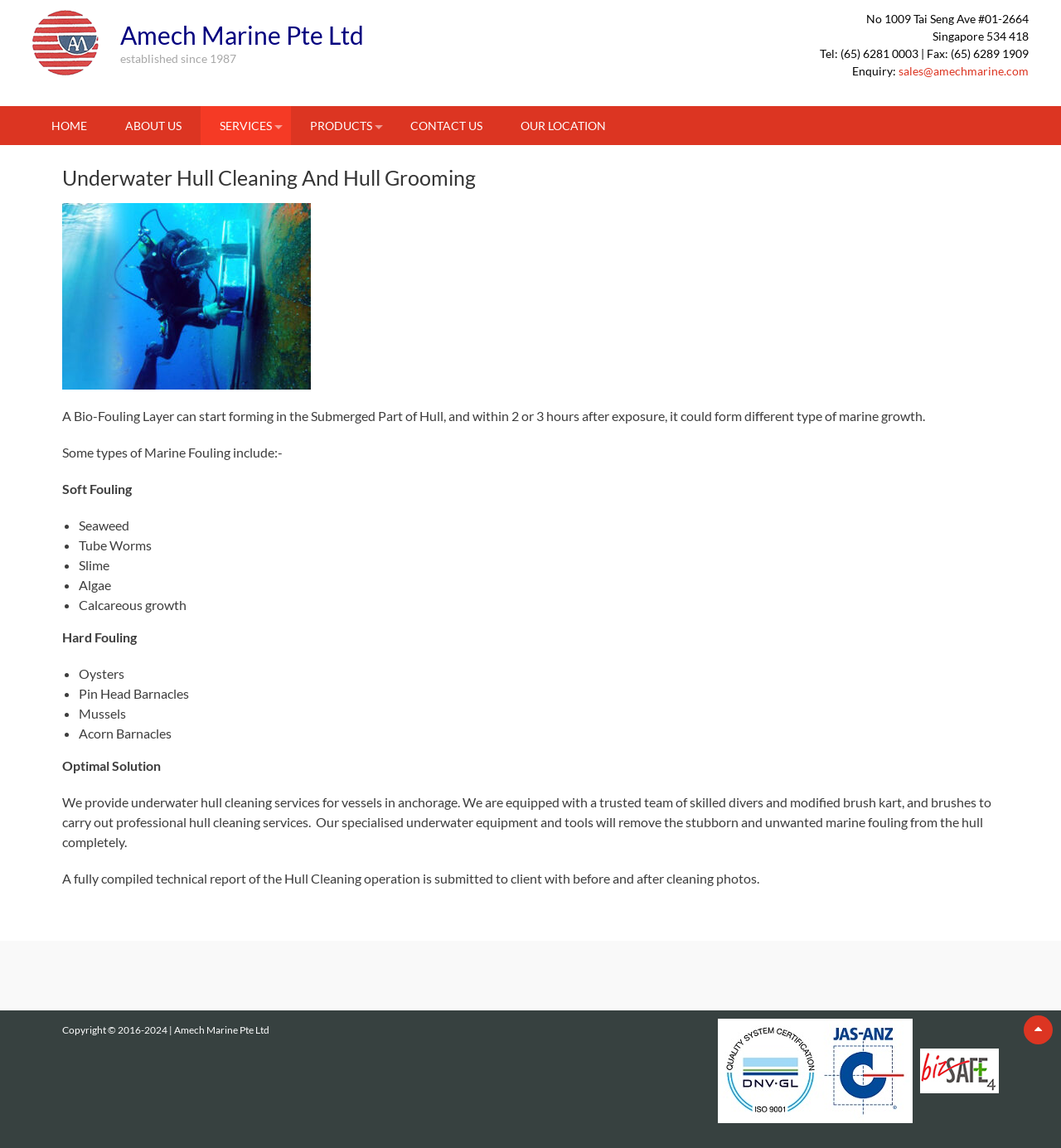What is the address of the company?
Utilize the image to construct a detailed and well-explained answer.

The address of the company can be found in the complementary element which contains the static text 'No 1009 Tai Seng Ave #01-2664' and 'Singapore 534 418'.